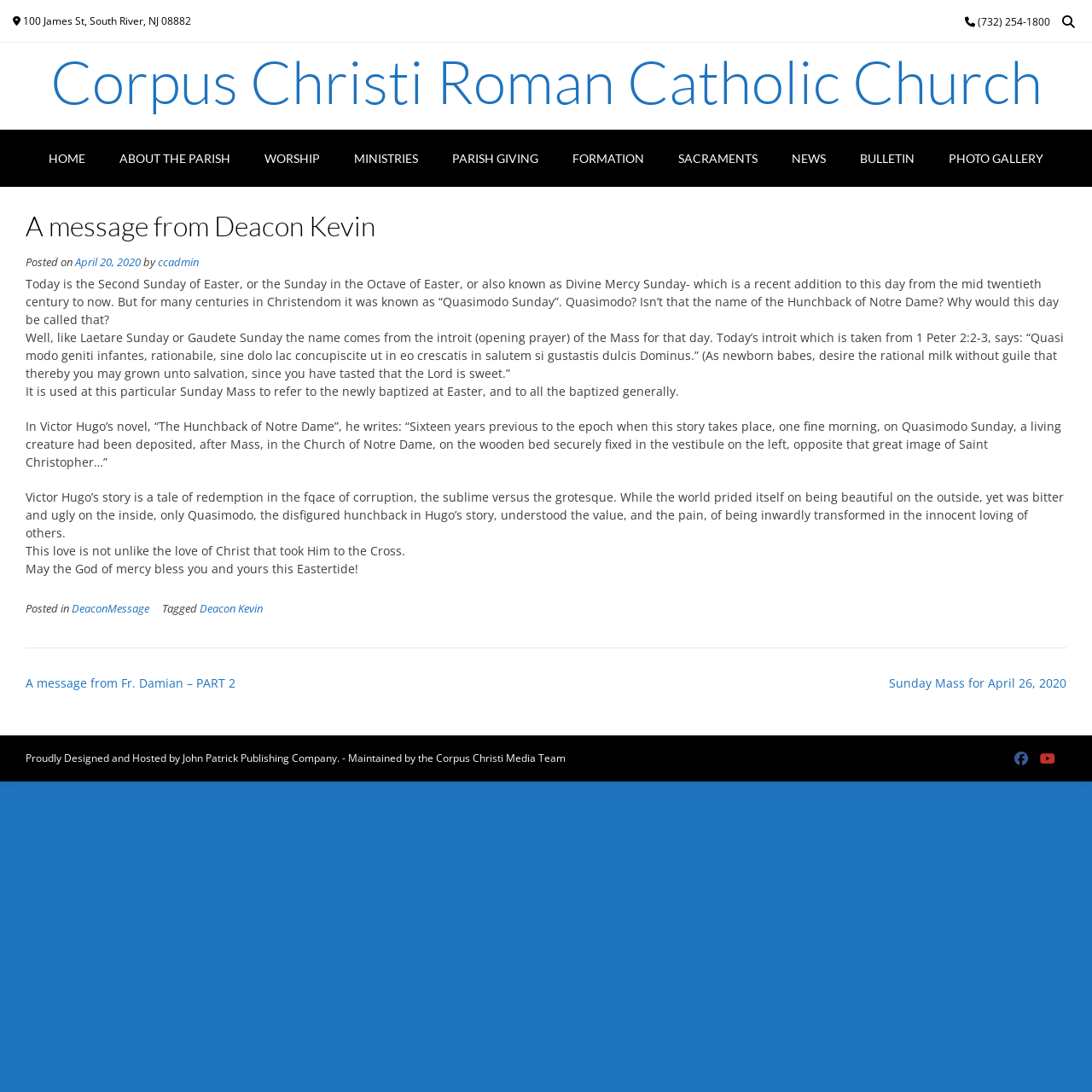Identify the bounding box coordinates of the part that should be clicked to carry out this instruction: "Click the HOME link".

[0.029, 0.12, 0.094, 0.171]